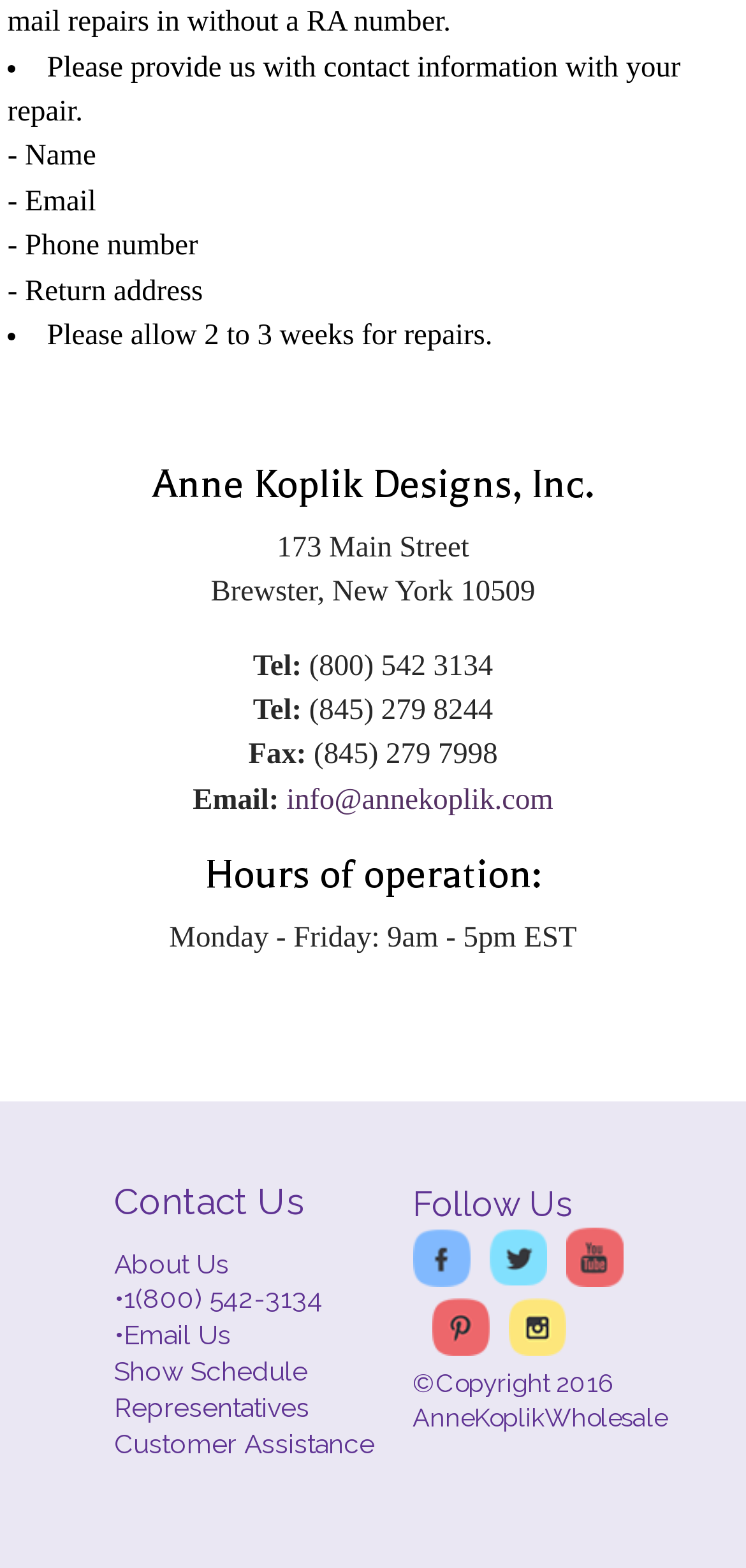Using the details in the image, give a detailed response to the question below:
What are the social media platforms of Anne Koplik Designs?

The social media platforms of Anne Koplik Designs can be found in the link elements on the webpage, which are 'Anne Koplik Designs Facebook', 'Anne Koplik Designs Twitter', 'Anne Koplik Designs Pinterest', and 'Anne Koplik Designs instagram'.